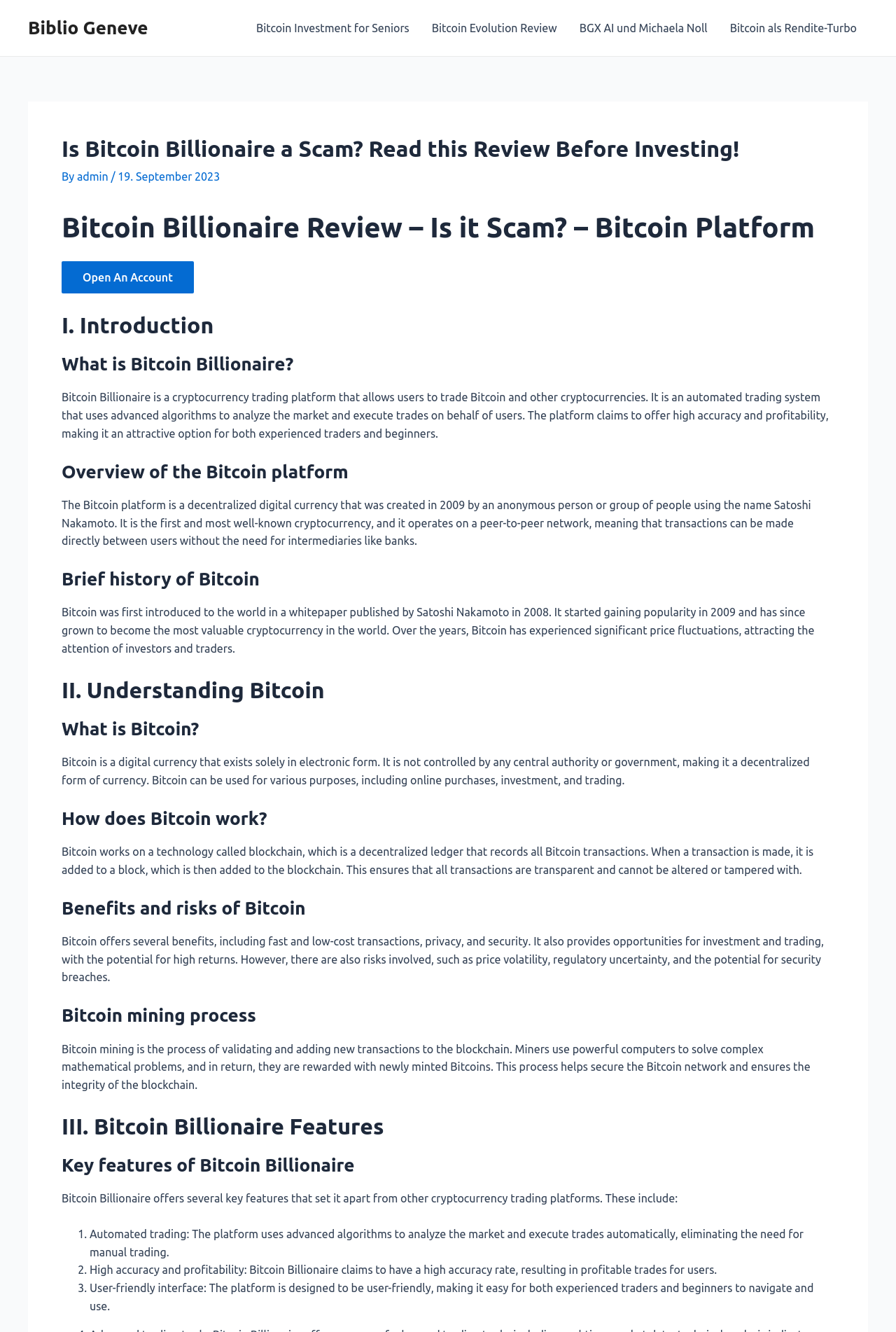Describe all the key features of the webpage in detail.

This webpage is a review of Bitcoin Billionaire, a cryptocurrency trading platform. At the top, there is a navigation bar with links to other related articles, including "Bitcoin Investment for Seniors" and "Bitcoin Evolution Review". Below the navigation bar, there is a header section with the title "Is Bitcoin Billionaire a Scam? Read this Review Before Investing!" and a link to the author, "admin", with the date "19. September 2023" next to it.

On the left side of the page, there is a call-to-action button "Open An Account" that takes up a significant portion of the screen. The main content of the page is divided into sections, each with a heading. The first section is an introduction to Bitcoin Billionaire, describing it as an automated trading system that uses advanced algorithms to analyze the market and execute trades on behalf of users.

The next section provides an overview of the Bitcoin platform, explaining that it is a decentralized digital currency that operates on a peer-to-peer network. This is followed by a brief history of Bitcoin, from its introduction in 2008 to its current status as the most valuable cryptocurrency in the world.

The subsequent sections delve deeper into understanding Bitcoin, including what it is, how it works, and its benefits and risks. The page also explains the Bitcoin mining process and its importance in securing the Bitcoin network.

The final section focuses on the features of Bitcoin Billionaire, highlighting its automated trading, high accuracy and profitability, and user-friendly interface. The features are listed in a numbered format, making it easy to read and understand. Overall, the webpage provides a comprehensive review of Bitcoin Billionaire, covering its features, benefits, and risks, as well as providing a general understanding of Bitcoin and its underlying technology.